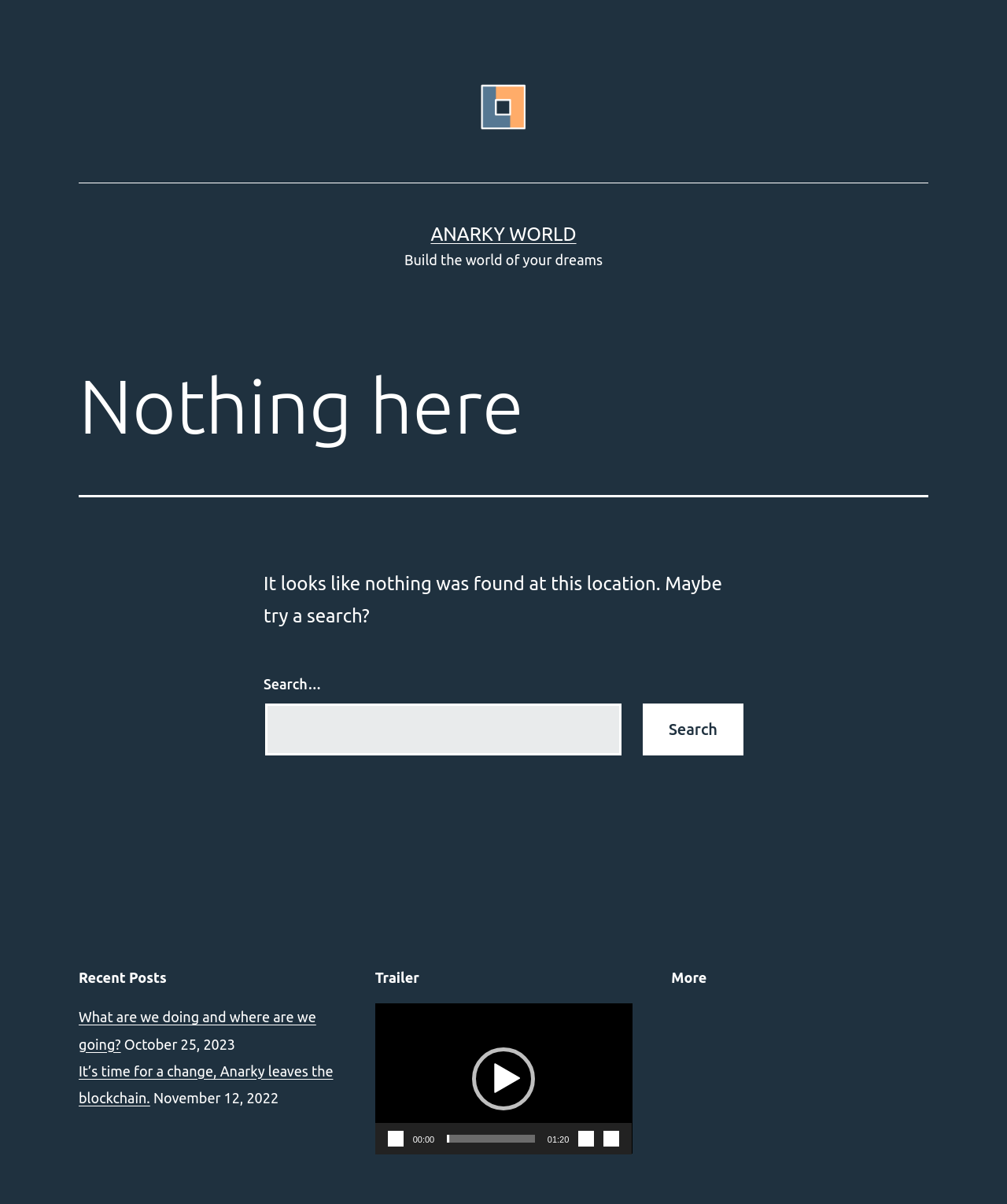Identify the bounding box coordinates of the clickable region required to complete the instruction: "Go to the trailer page". The coordinates should be given as four float numbers within the range of 0 and 1, i.e., [left, top, right, bottom].

[0.372, 0.804, 0.628, 0.82]